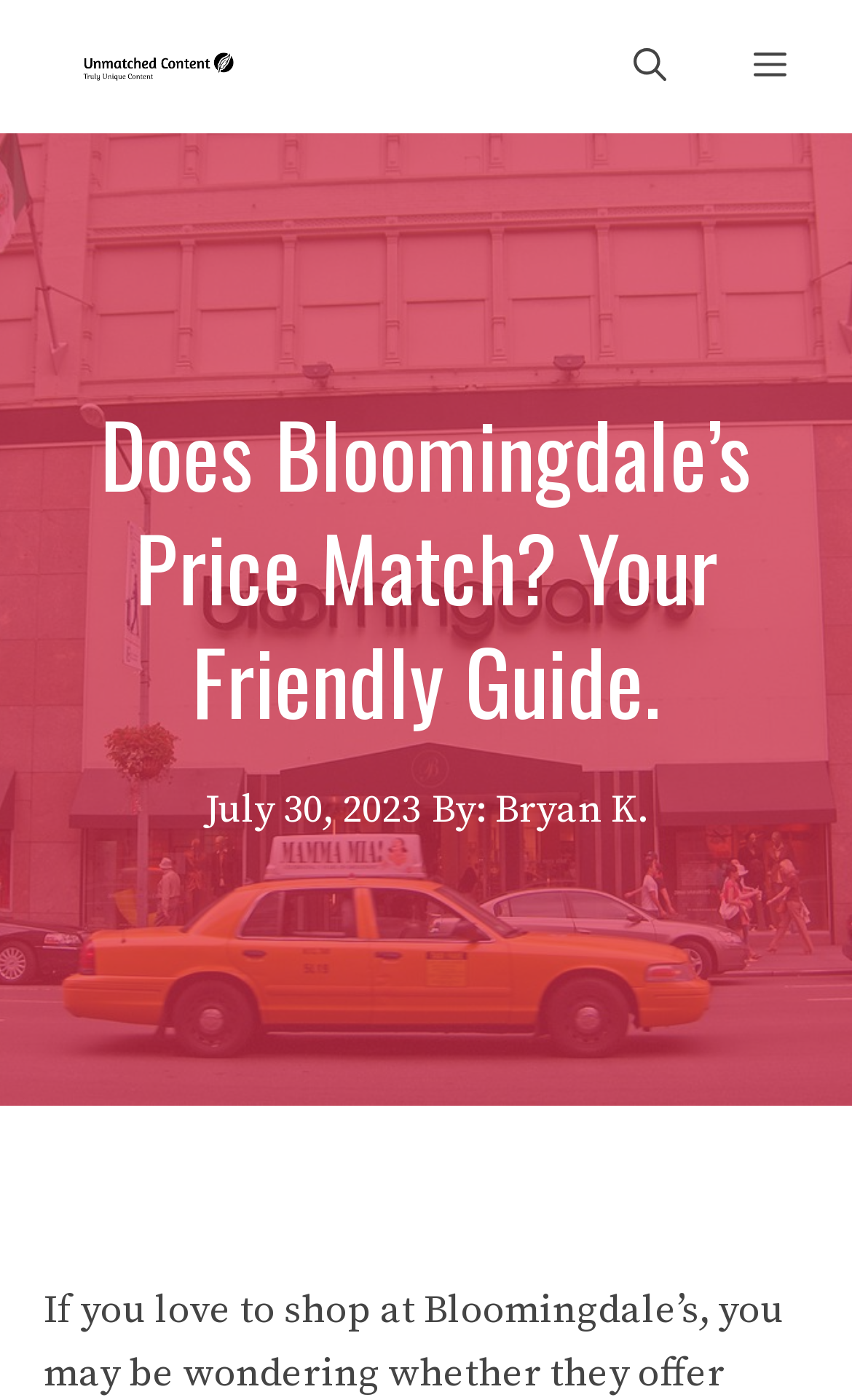Bounding box coordinates must be specified in the format (top-left x, top-left y, bottom-right x, bottom-right y). All values should be floating point numbers between 0 and 1. What are the bounding box coordinates of the UI element described as: Menu

[0.833, 0.016, 0.974, 0.08]